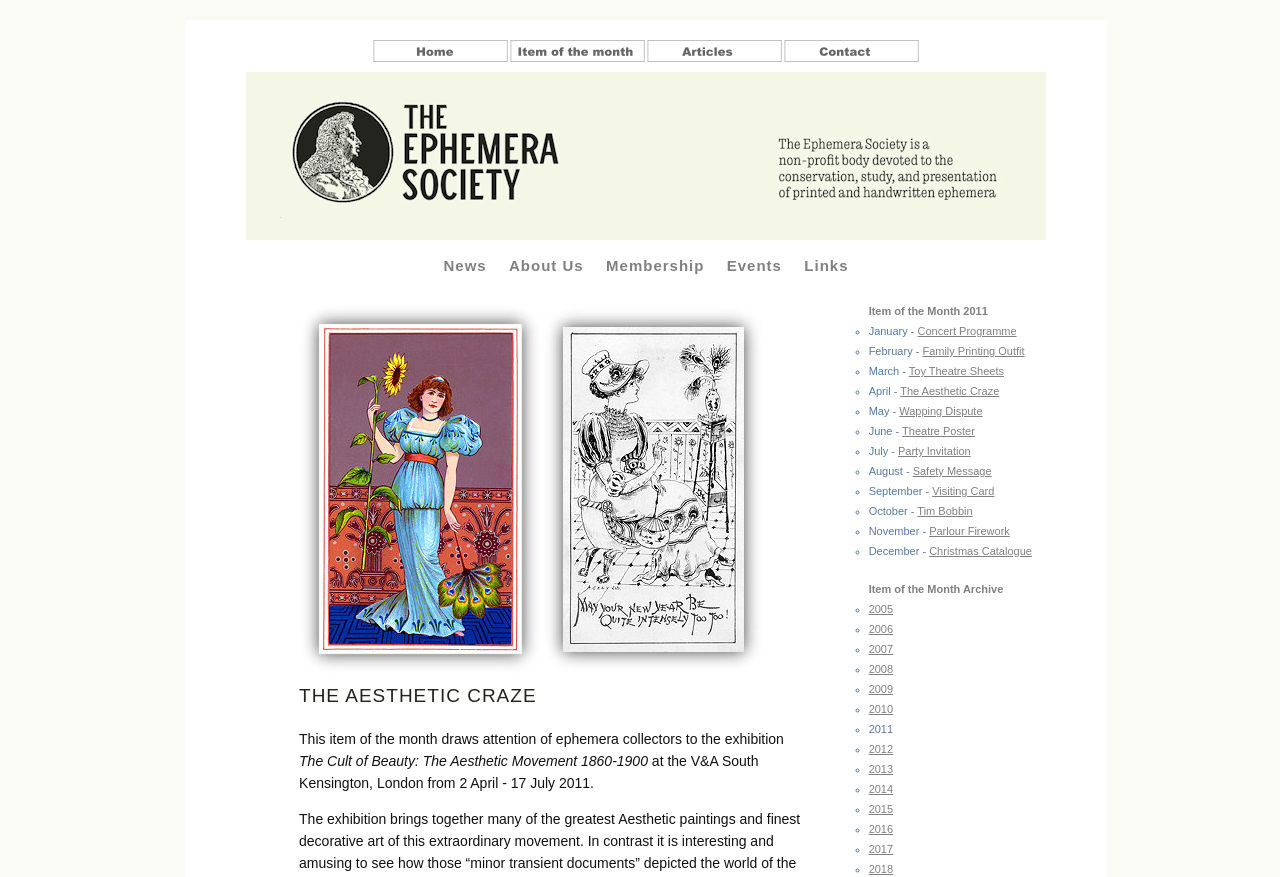How many items are listed under 'Item of the Month 2011'?
Using the information from the image, answer the question thoroughly.

I counted the number of list markers ('◦') under the heading 'Item of the Month 2011', which indicates that there are 12 items listed.